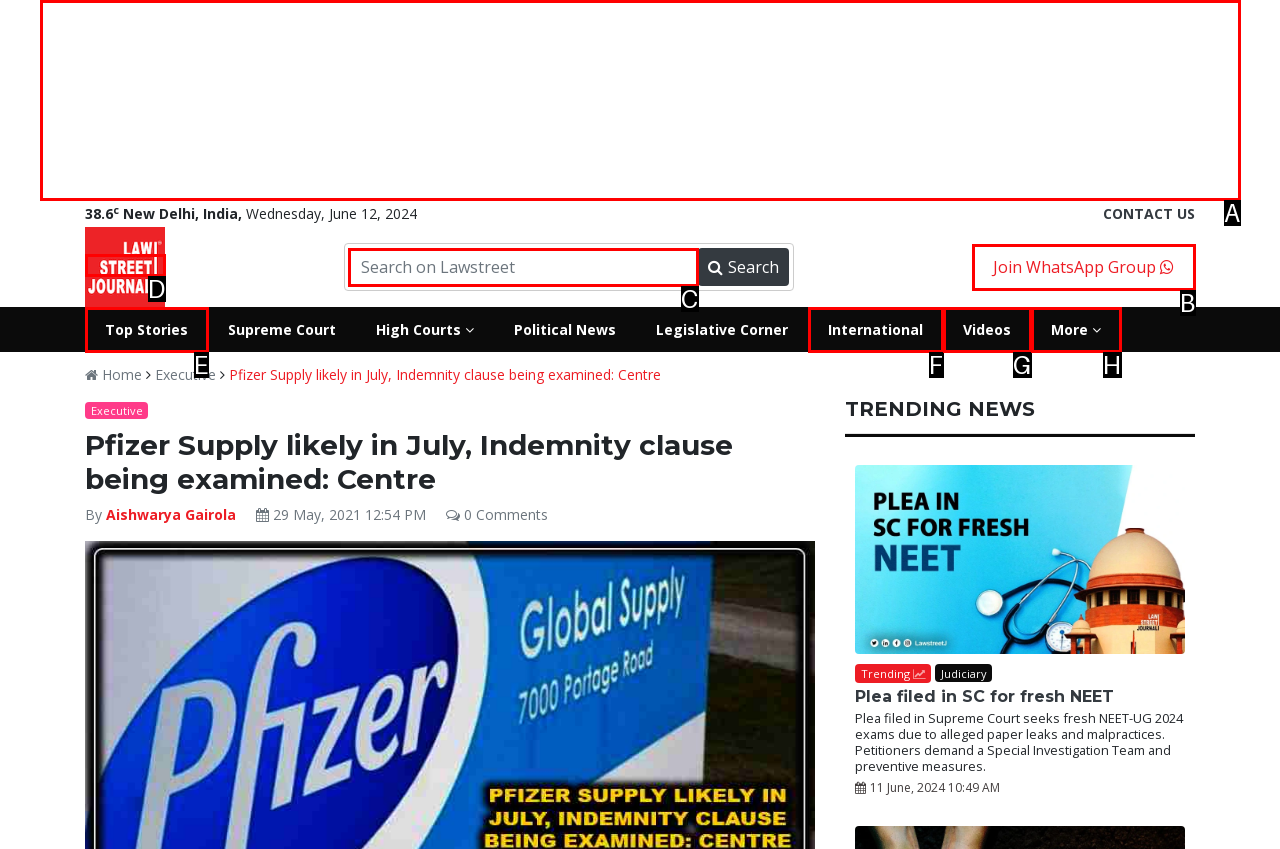What letter corresponds to the UI element described here: Videos
Reply with the letter from the options provided.

G